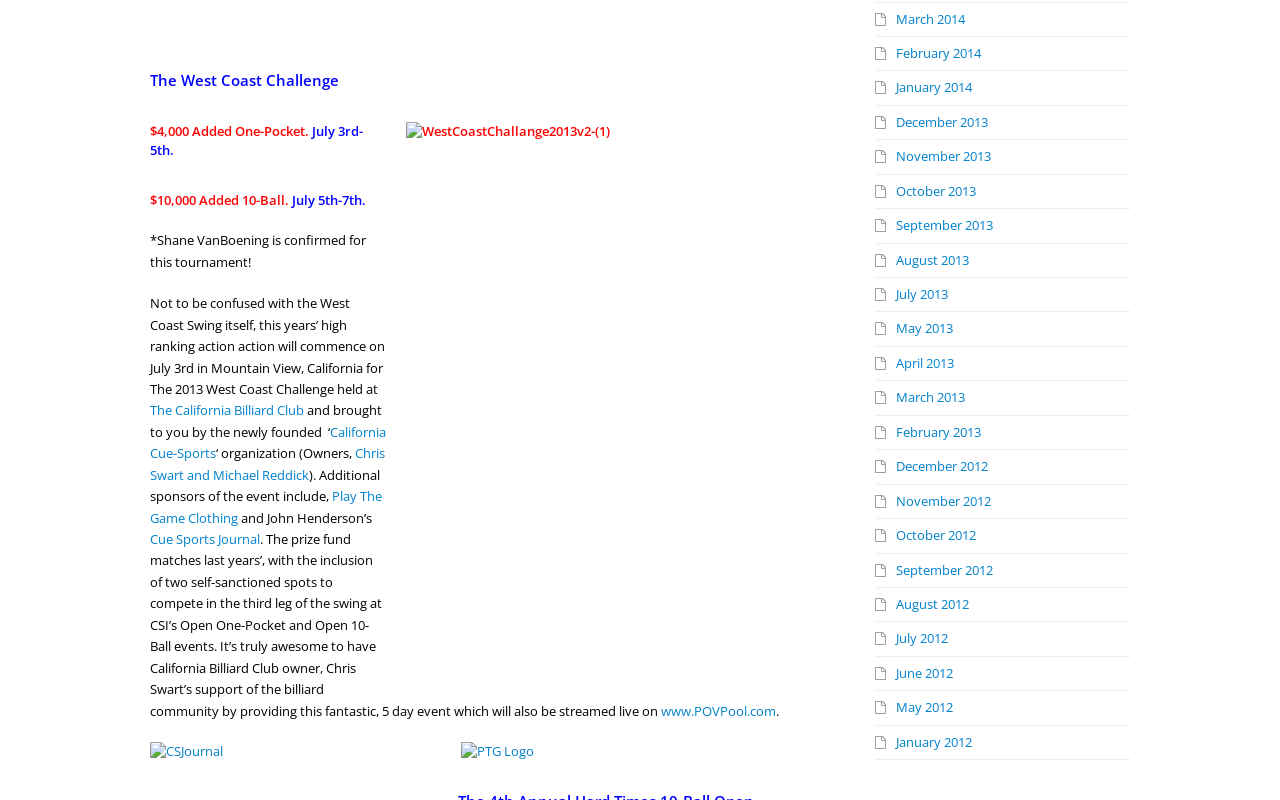Answer the following in one word or a short phrase: 
Who is confirmed for this tournament?

Shane VanBoening